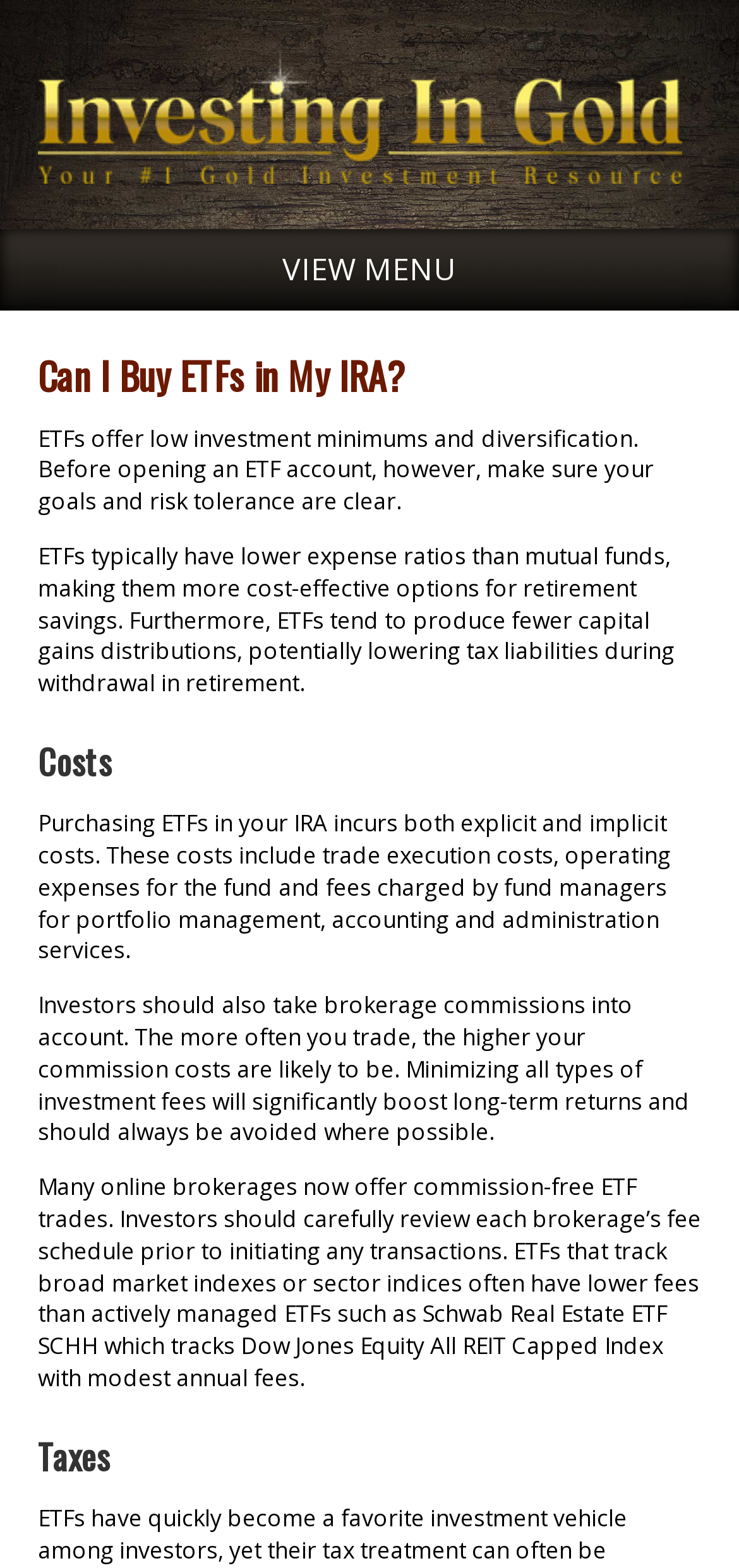What type of ETFs tend to have lower fees?
Please answer the question with a single word or phrase, referencing the image.

ETFs that track broad market indexes